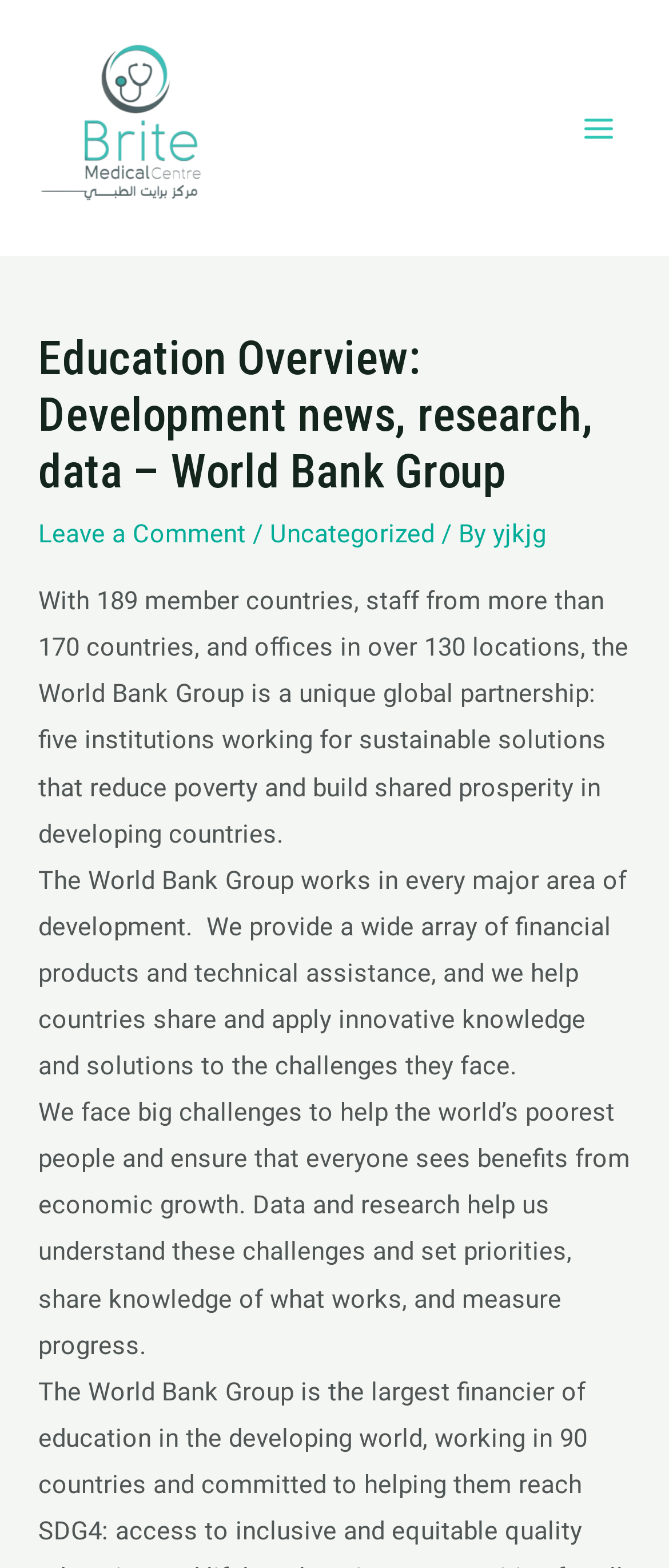What is the name of the medical centre?
Make sure to answer the question with a detailed and comprehensive explanation.

I found the answer by looking at the link element with the text 'Brite Medical Centre' at the top of the webpage, which is also accompanied by an image with the same name.